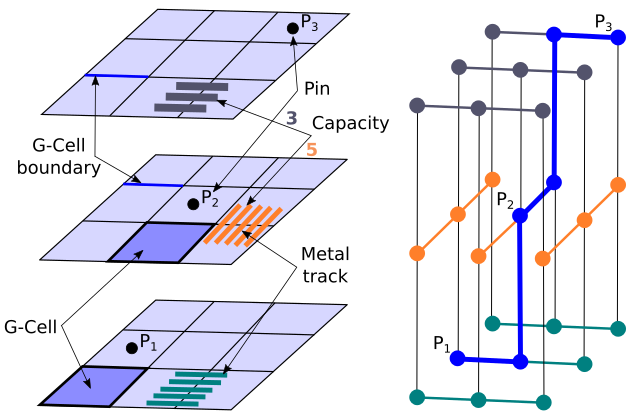Reply to the question with a single word or phrase:
What is the significance of the 'G-Cell boundary' concept?

To partition different sections